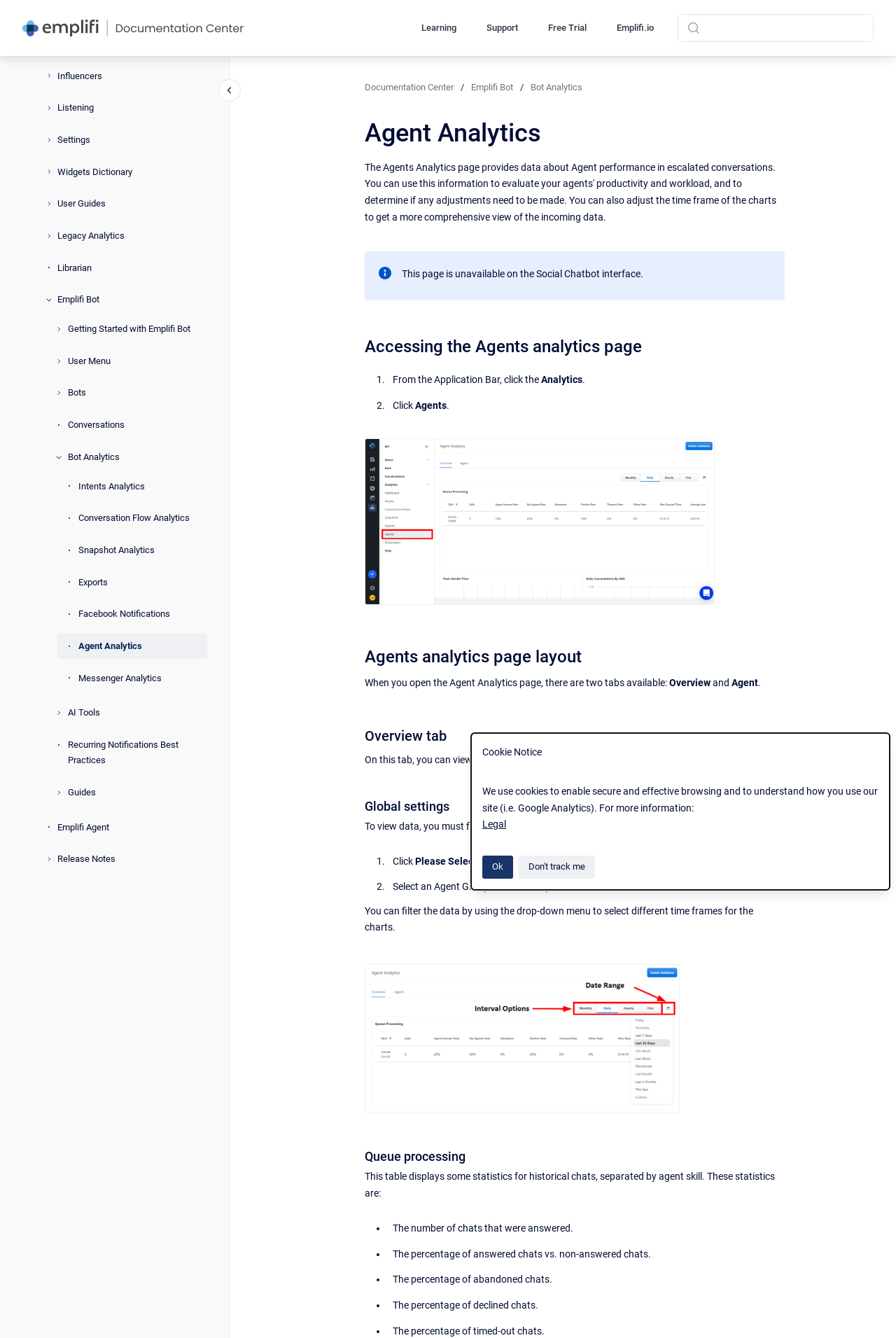Determine the bounding box coordinates for the region that must be clicked to execute the following instruction: "Go to the homepage".

[0.025, 0.015, 0.273, 0.027]